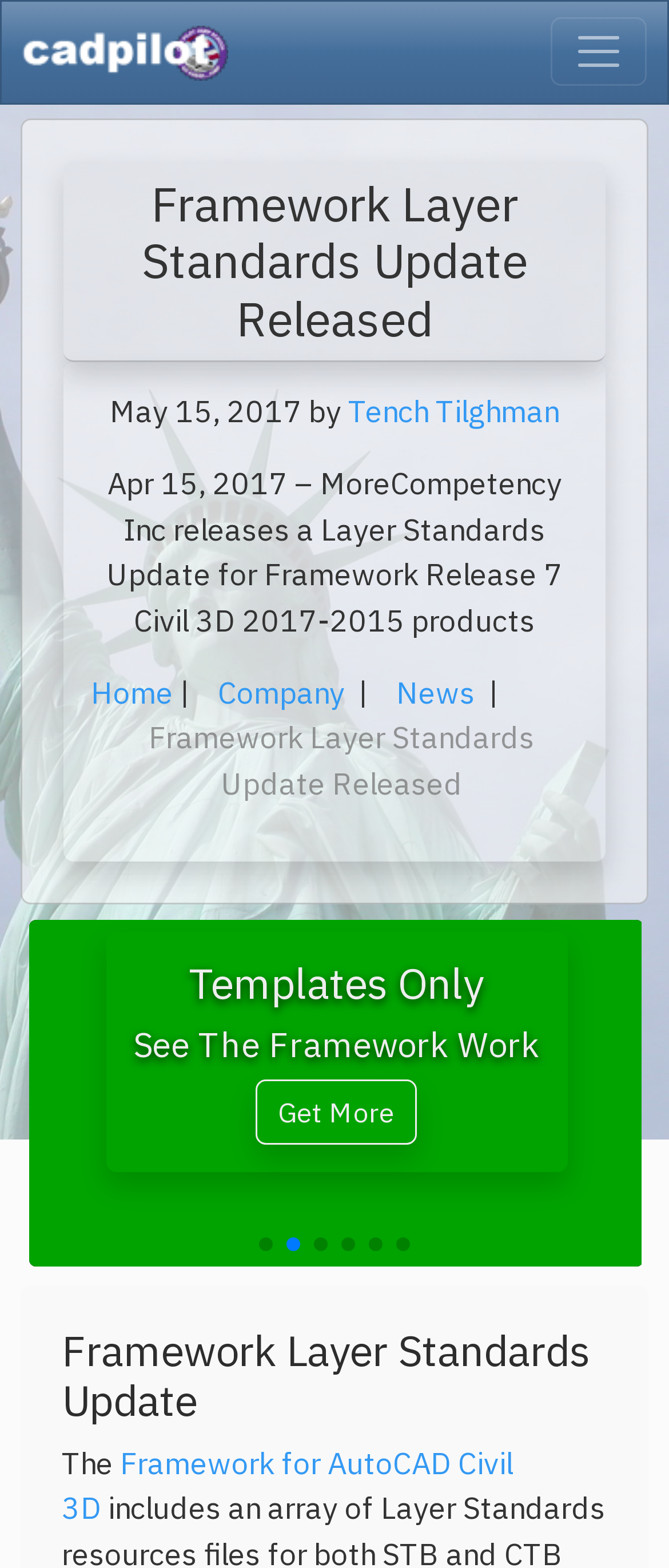Determine the bounding box for the described UI element: "cadpilot logo".

[0.033, 0.01, 0.341, 0.057]